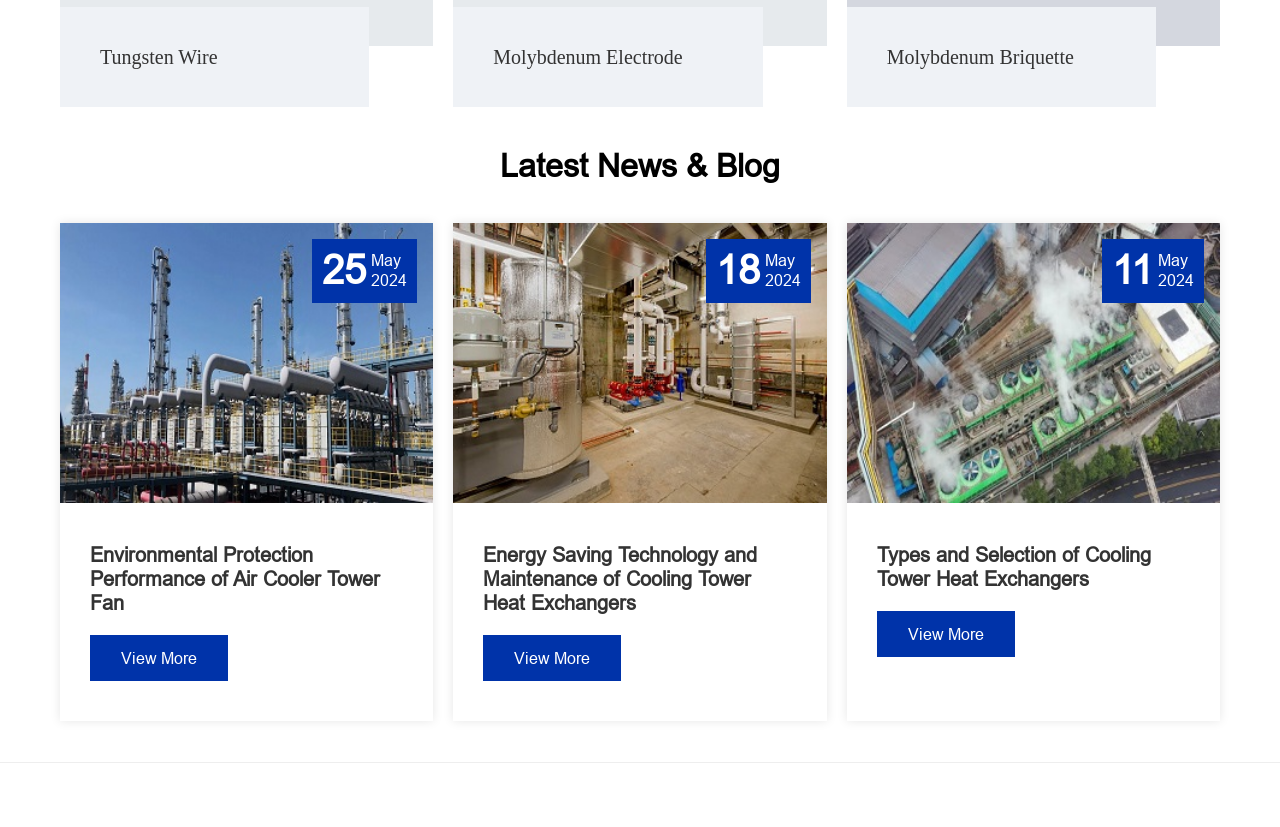Using the provided description Tungsten Wire, find the bounding box coordinates for the UI element. Provide the coordinates in (top-left x, top-left y, bottom-right x, bottom-right y) format, ensuring all values are between 0 and 1.

[0.078, 0.054, 0.17, 0.085]